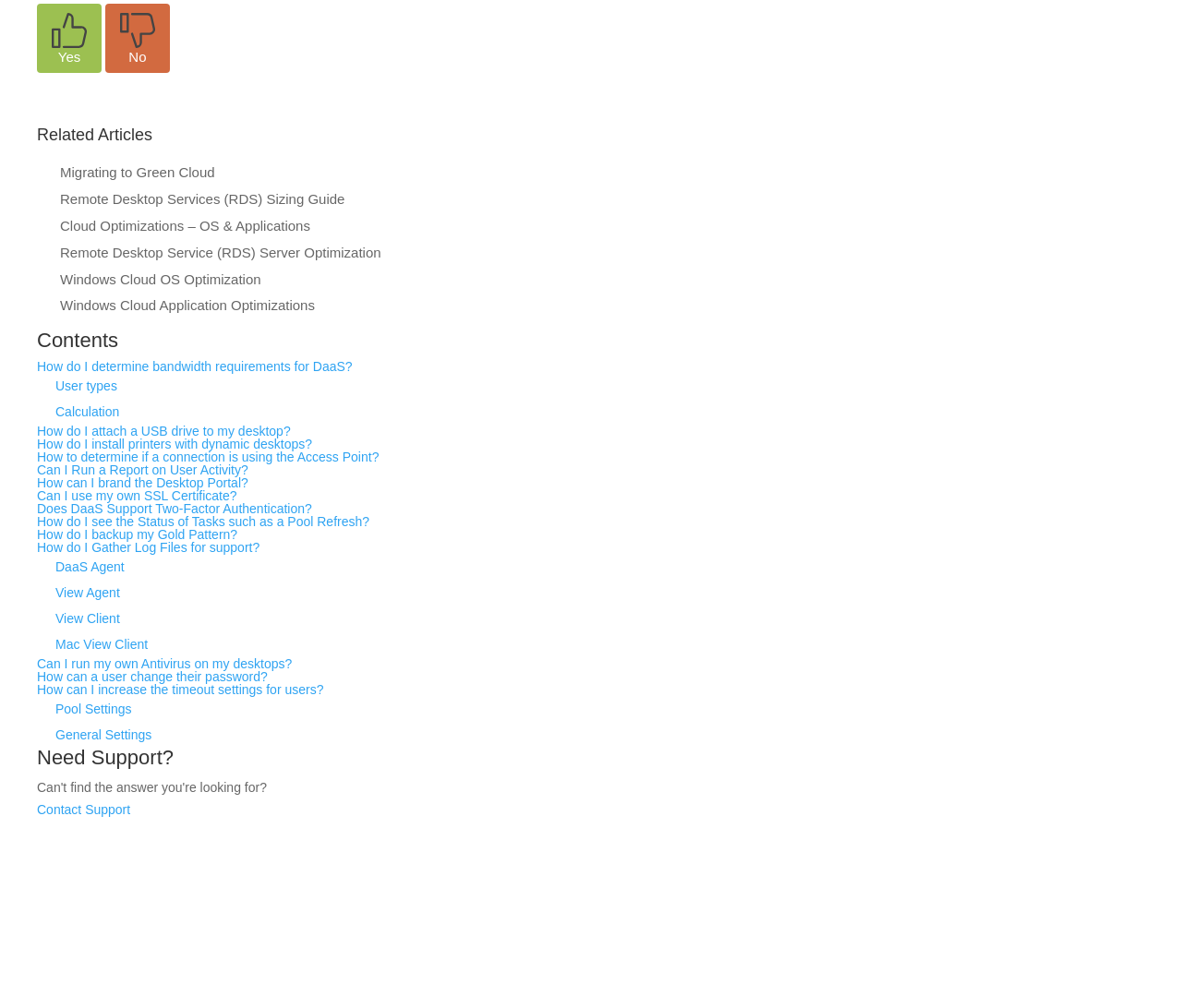What is the last link under the 'Contents' heading?
Answer the question with as much detail as you can, using the image as a reference.

The 'Contents' heading is located at [0.031, 0.328, 0.969, 0.357]. Under this heading, the last link is 'How do I Gather Log Files for support?' located at [0.031, 0.536, 0.22, 0.551].